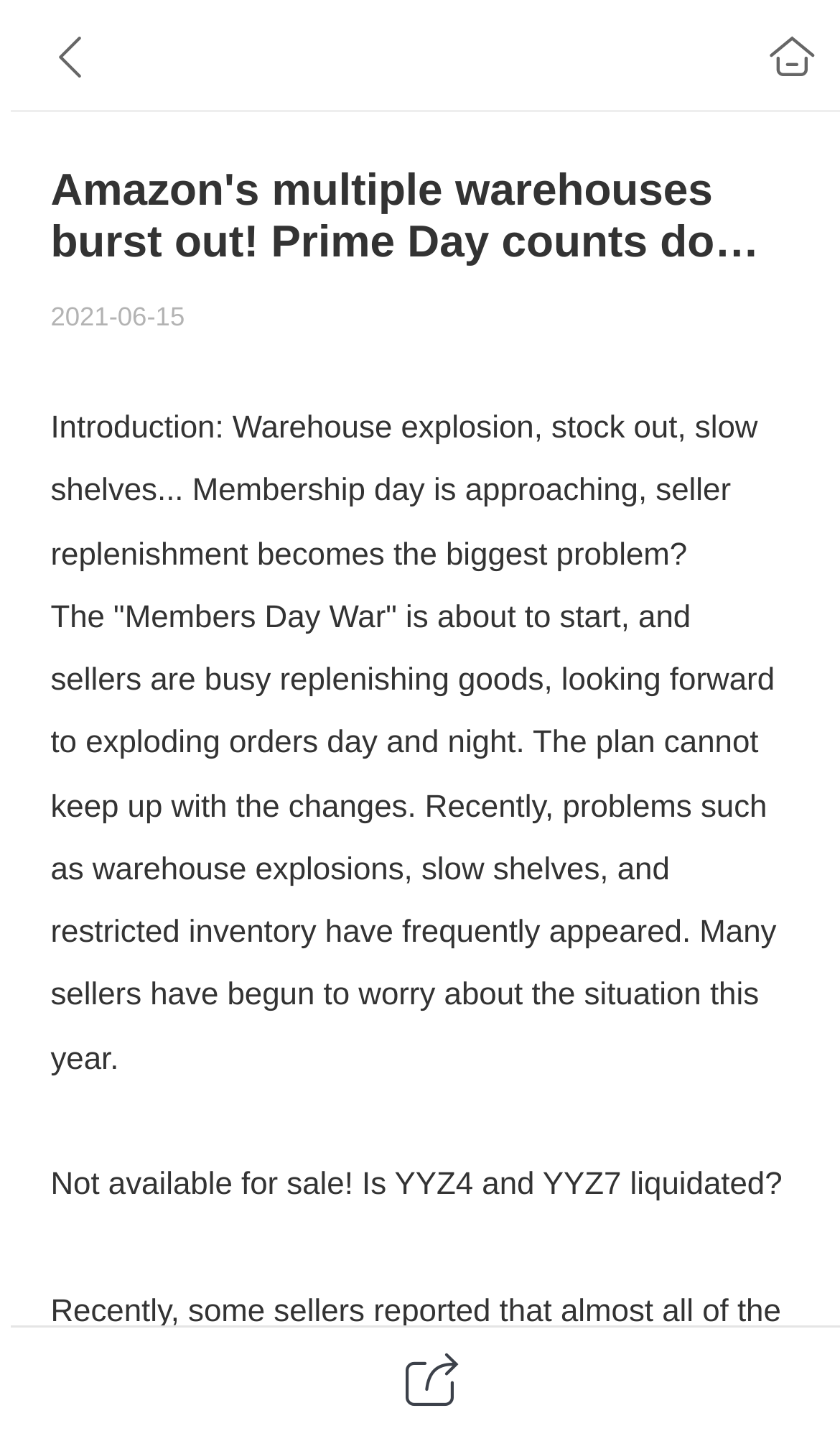Extract the main headline from the webpage and generate its text.

Amazon's multiple warehouses burst out! Prime Day counts down, but the seller has no goods to sell..